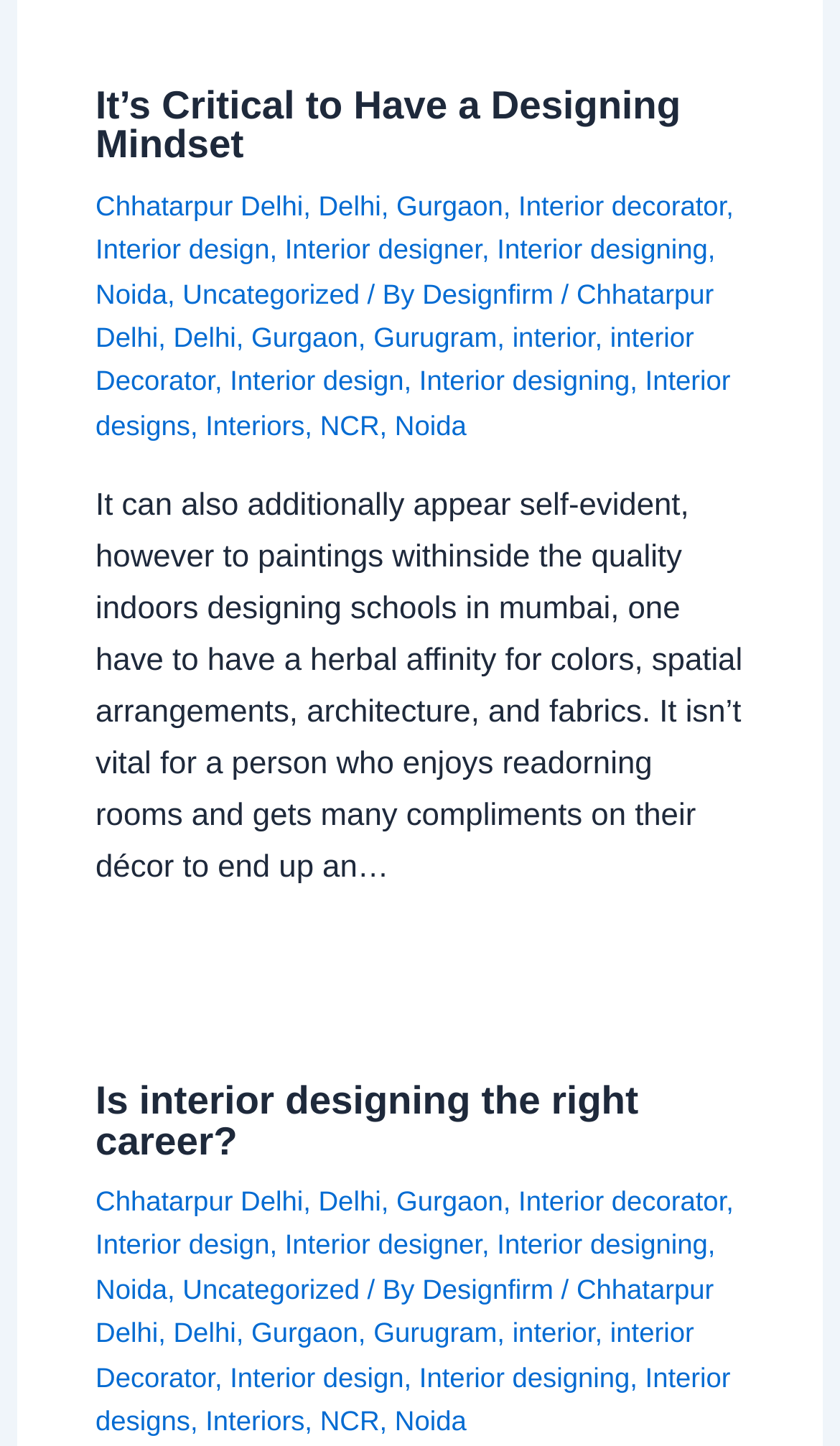What is the last link in the second header?
Please provide a comprehensive answer to the question based on the webpage screenshot.

The last link in the second header is 'Noida', which is located at the bottom of the second header.